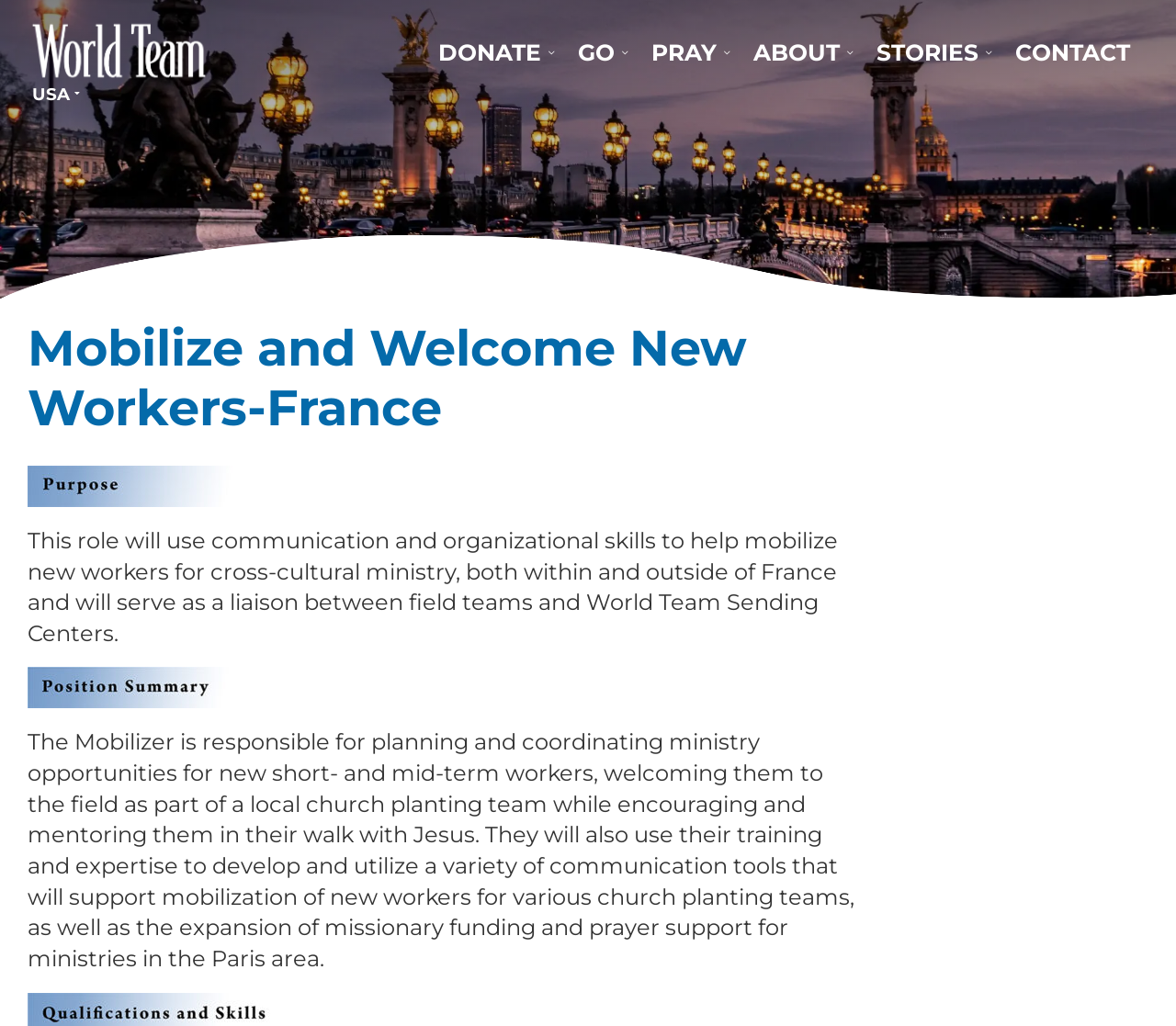Locate the bounding box coordinates of the segment that needs to be clicked to meet this instruction: "contact the organization".

[0.848, 0.029, 0.977, 0.074]